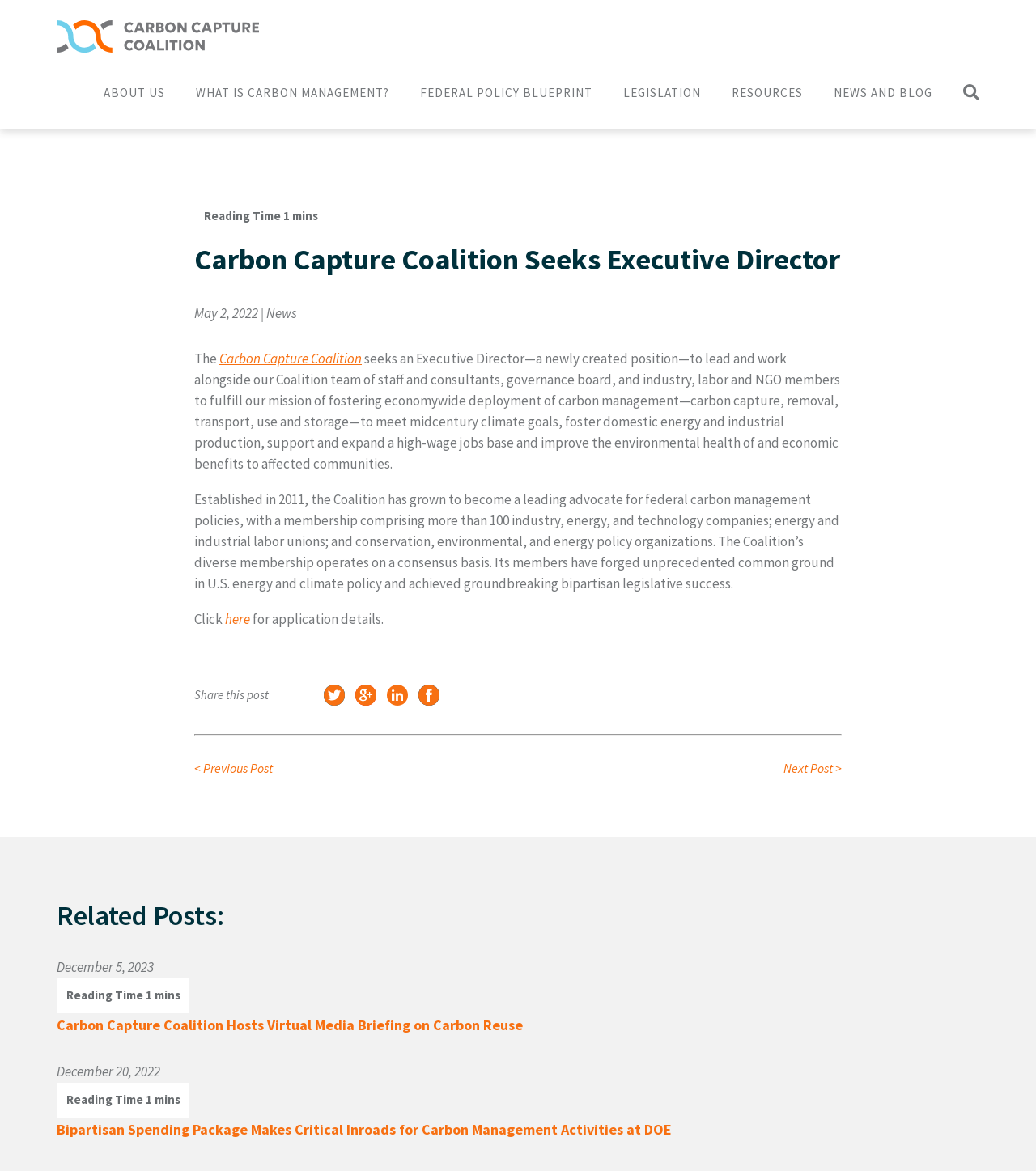Locate the bounding box coordinates of the item that should be clicked to fulfill the instruction: "View the previous post".

[0.188, 0.649, 0.5, 0.663]